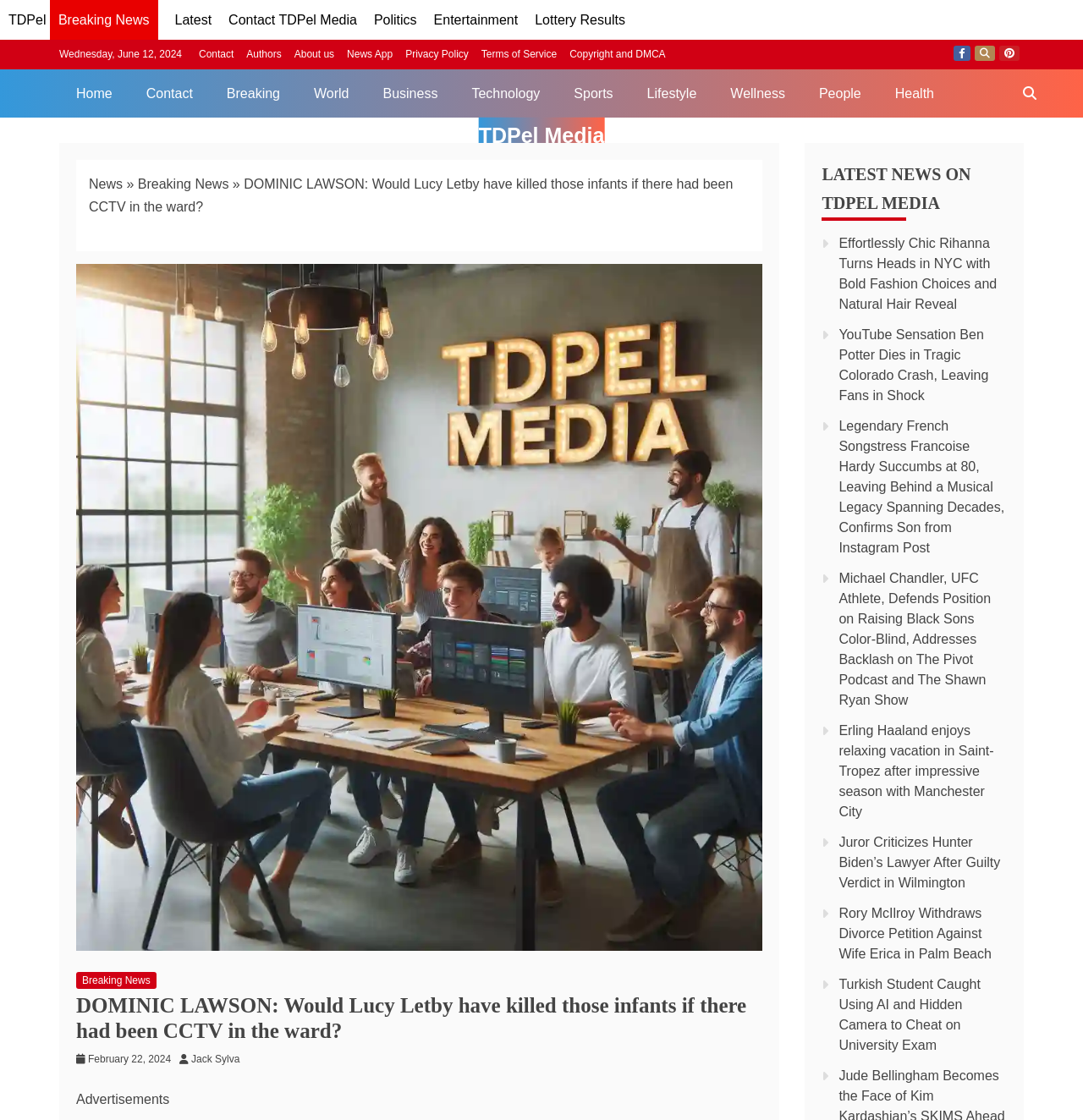What is the name of the author of the news article?
Can you offer a detailed and complete answer to this question?

I found the author's name by looking at the link element with the text 'Jack Sylva' which has a bounding box coordinate of [0.177, 0.94, 0.229, 0.951]. This element is likely to be the author's name display on the webpage.